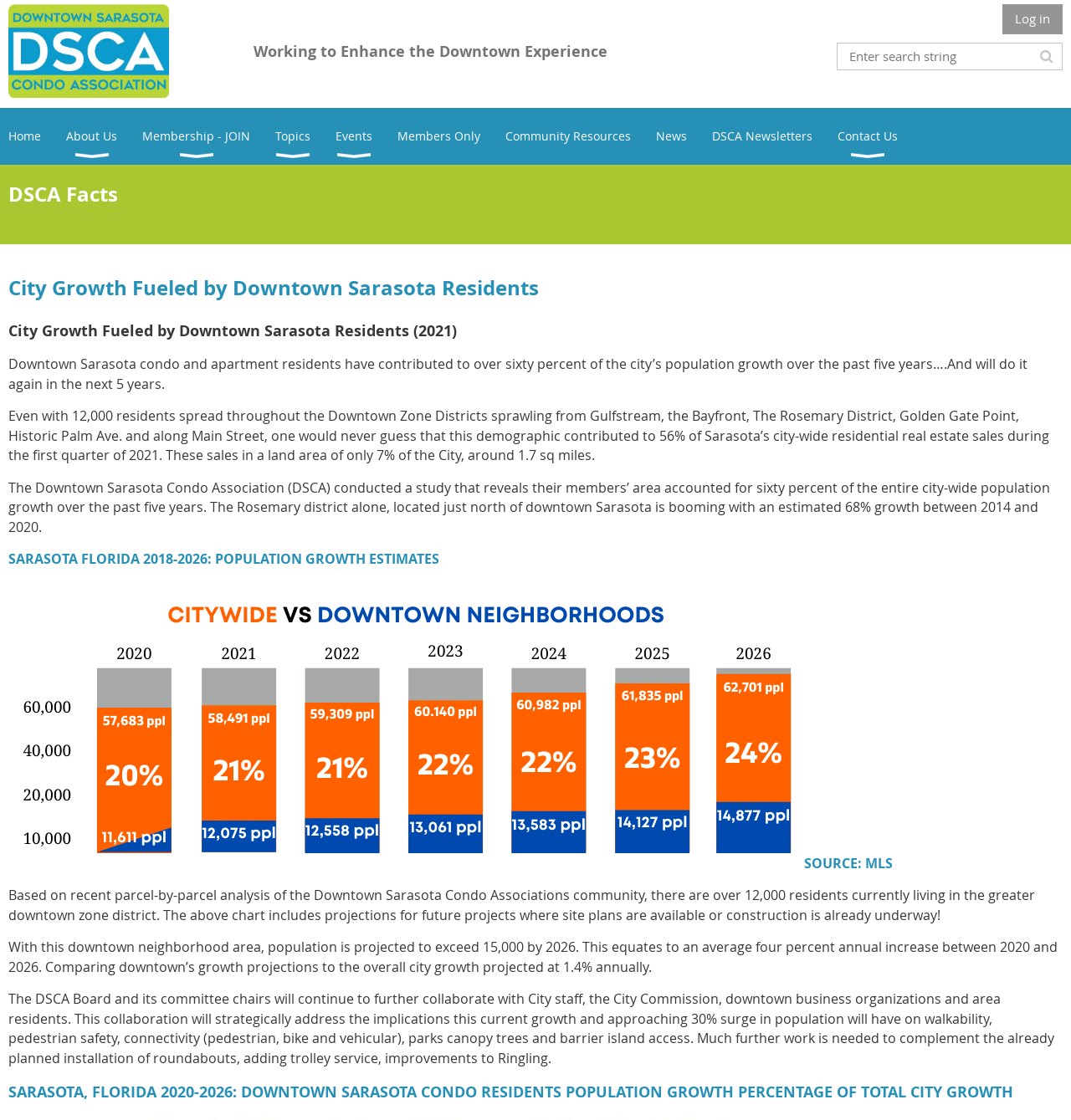Please provide a comprehensive answer to the question based on the screenshot: What percentage of the city's population growth is attributed to downtown residents?

According to the webpage, the DSCA conducted a study that reveals their members' area accounted for sixty percent of the entire city-wide population growth over the past five years.